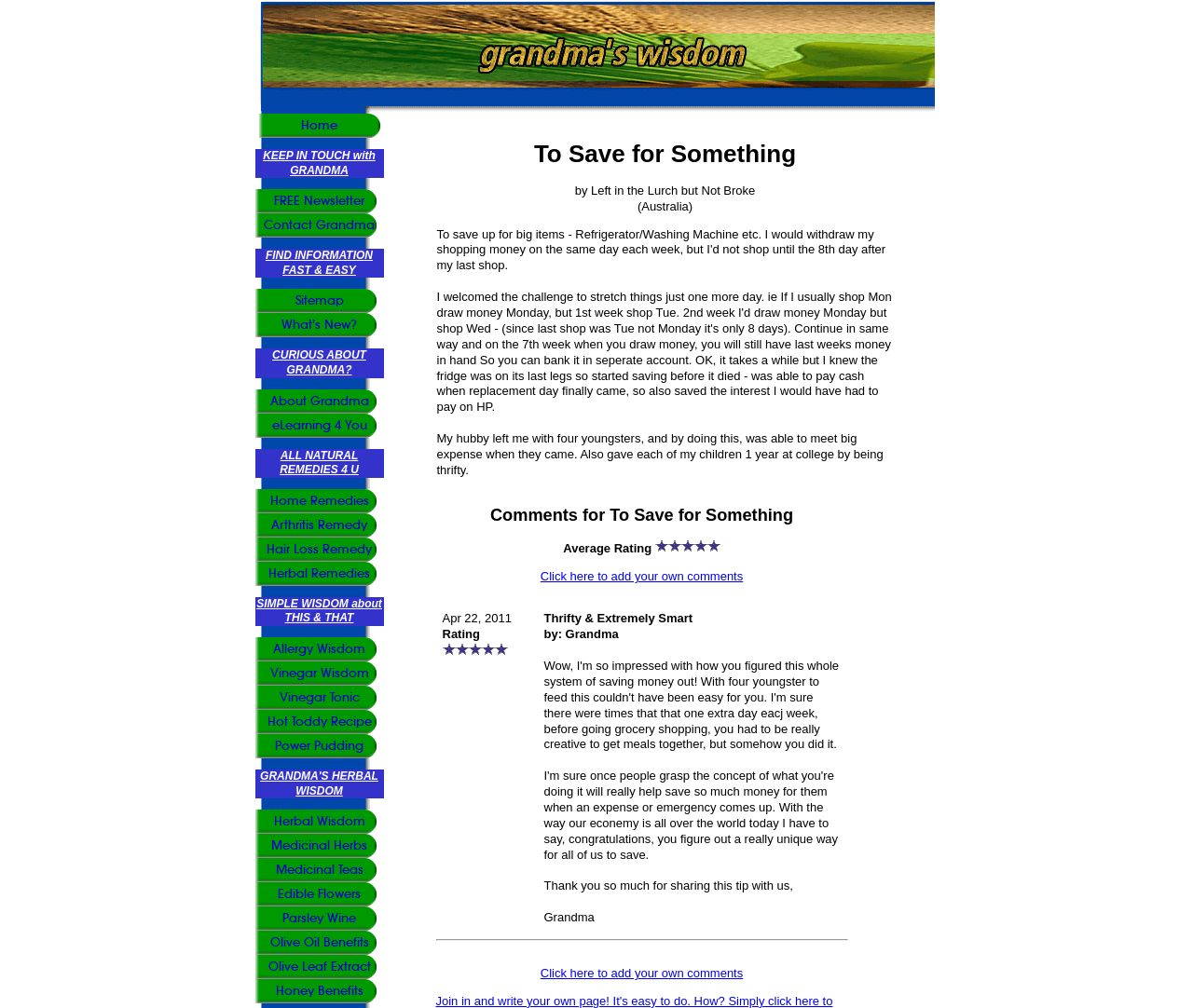Locate the bounding box of the UI element with the following description: "Power Pudding".

[0.214, 0.728, 0.321, 0.752]